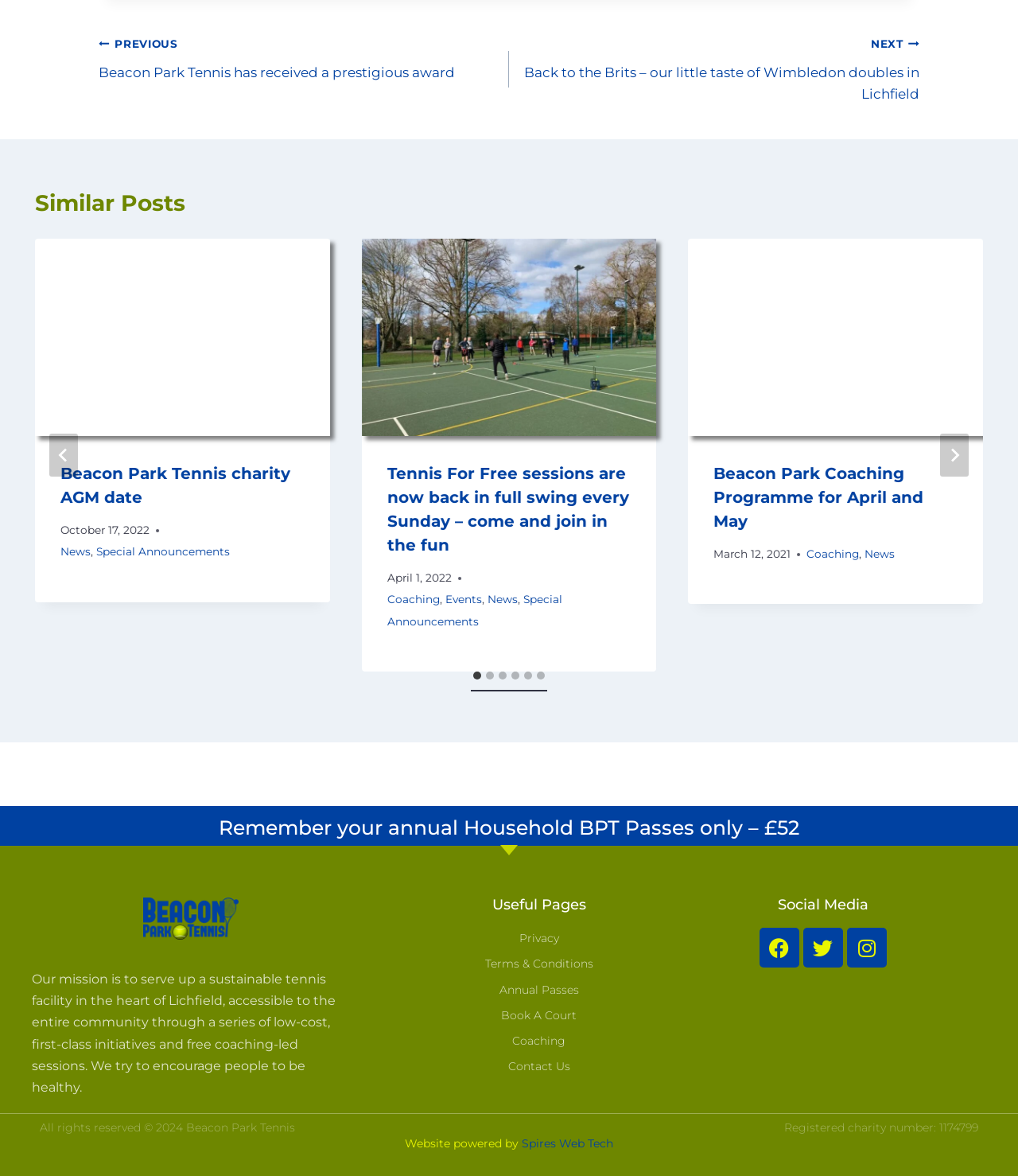Locate the bounding box coordinates of the element I should click to achieve the following instruction: "Go to the 'Similar Posts' section".

[0.034, 0.159, 0.966, 0.187]